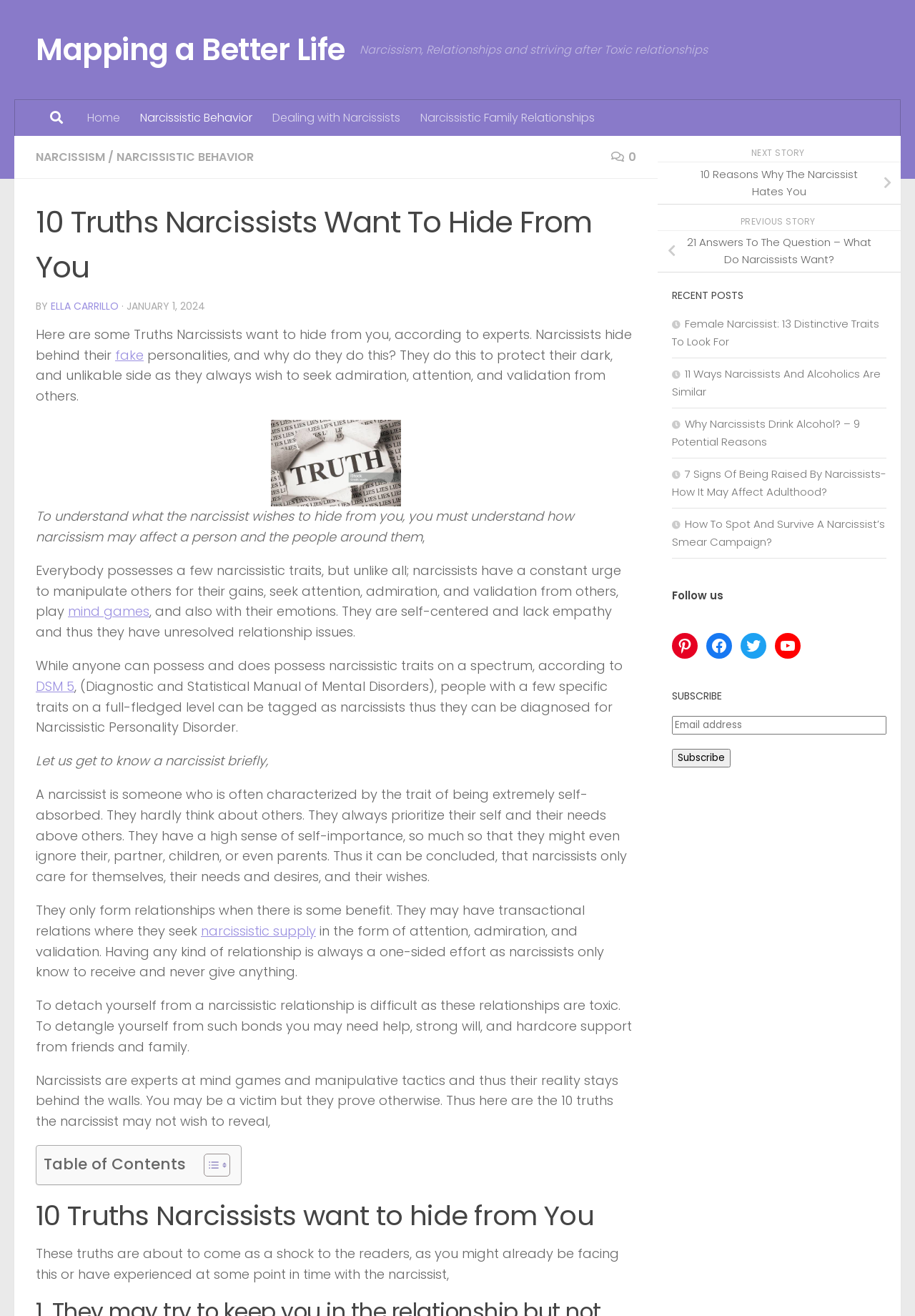Using the webpage screenshot, locate the HTML element that fits the following description and provide its bounding box: "Subscribe".

[0.734, 0.569, 0.798, 0.583]